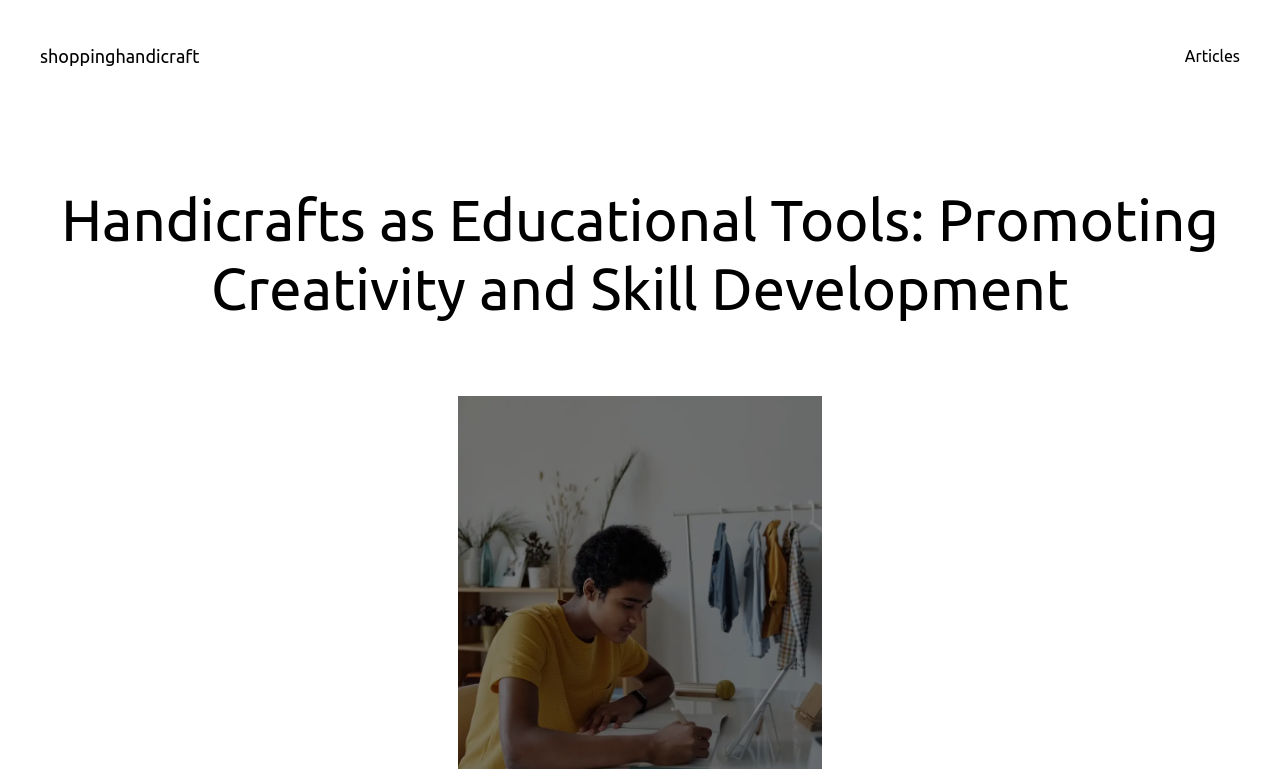From the element description: "shoppinghandicraft", extract the bounding box coordinates of the UI element. The coordinates should be expressed as four float numbers between 0 and 1, in the order [left, top, right, bottom].

[0.031, 0.06, 0.156, 0.086]